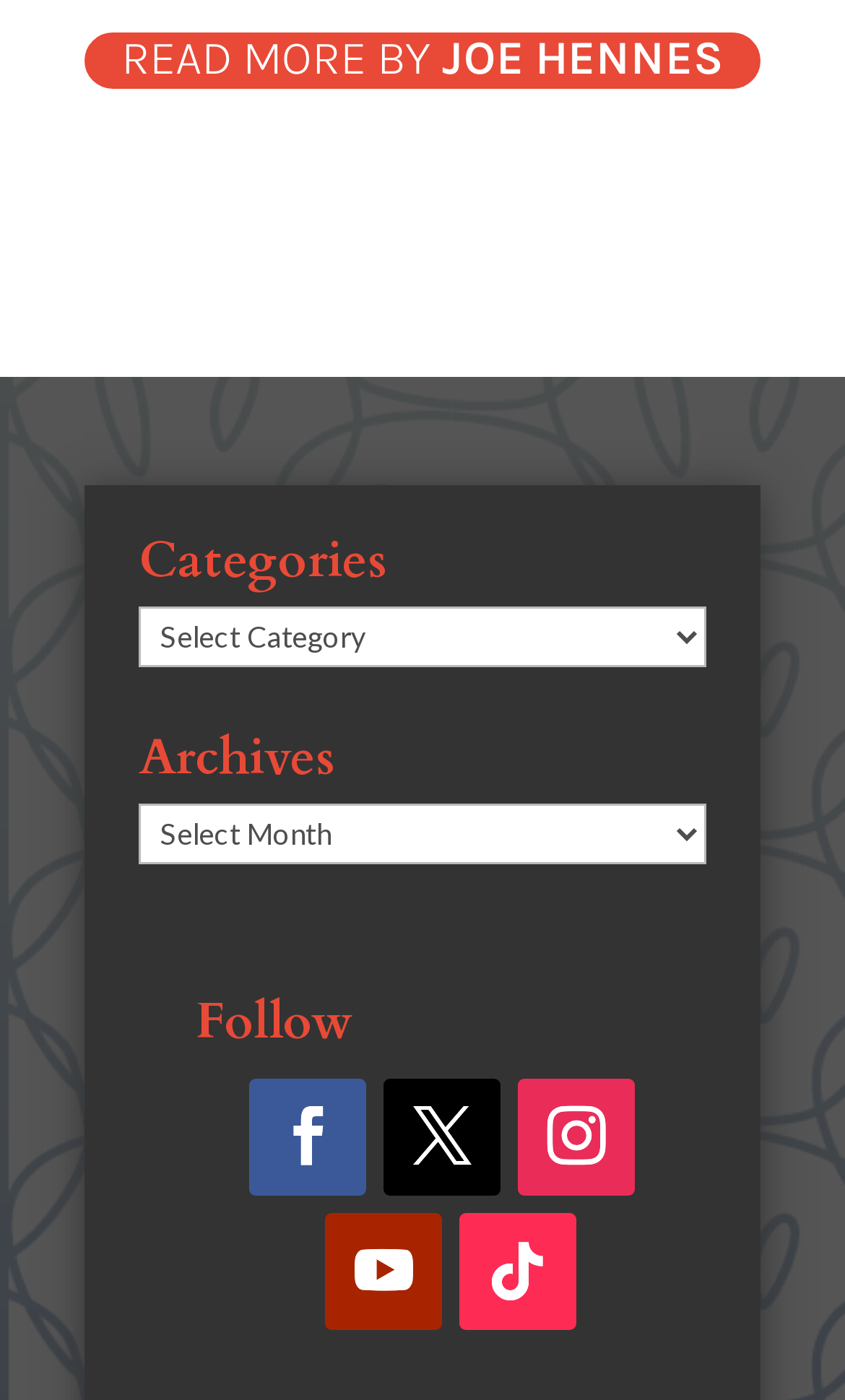Given the element description "Follow" in the screenshot, predict the bounding box coordinates of that UI element.

[0.613, 0.77, 0.752, 0.853]